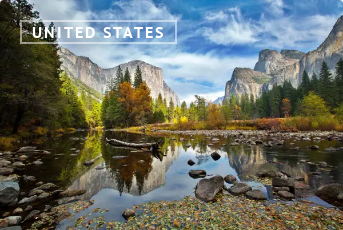Detail all significant aspects of the image you see.

A stunning landscape of the United States showcases the natural beauty of a serene river reflecting majestic mountains and a vibrant autumn scene. Towering cliffs rise on either side, framed by rich foliage in various shades of green and orange, hinting at the changing seasons. The foreground features smooth stones dotting the riverbank, with scattered leaves creating a colorful carpet. This idyllic setting captures the tranquility and grandeur of nature, inviting viewers to appreciate the breathtaking scenery.